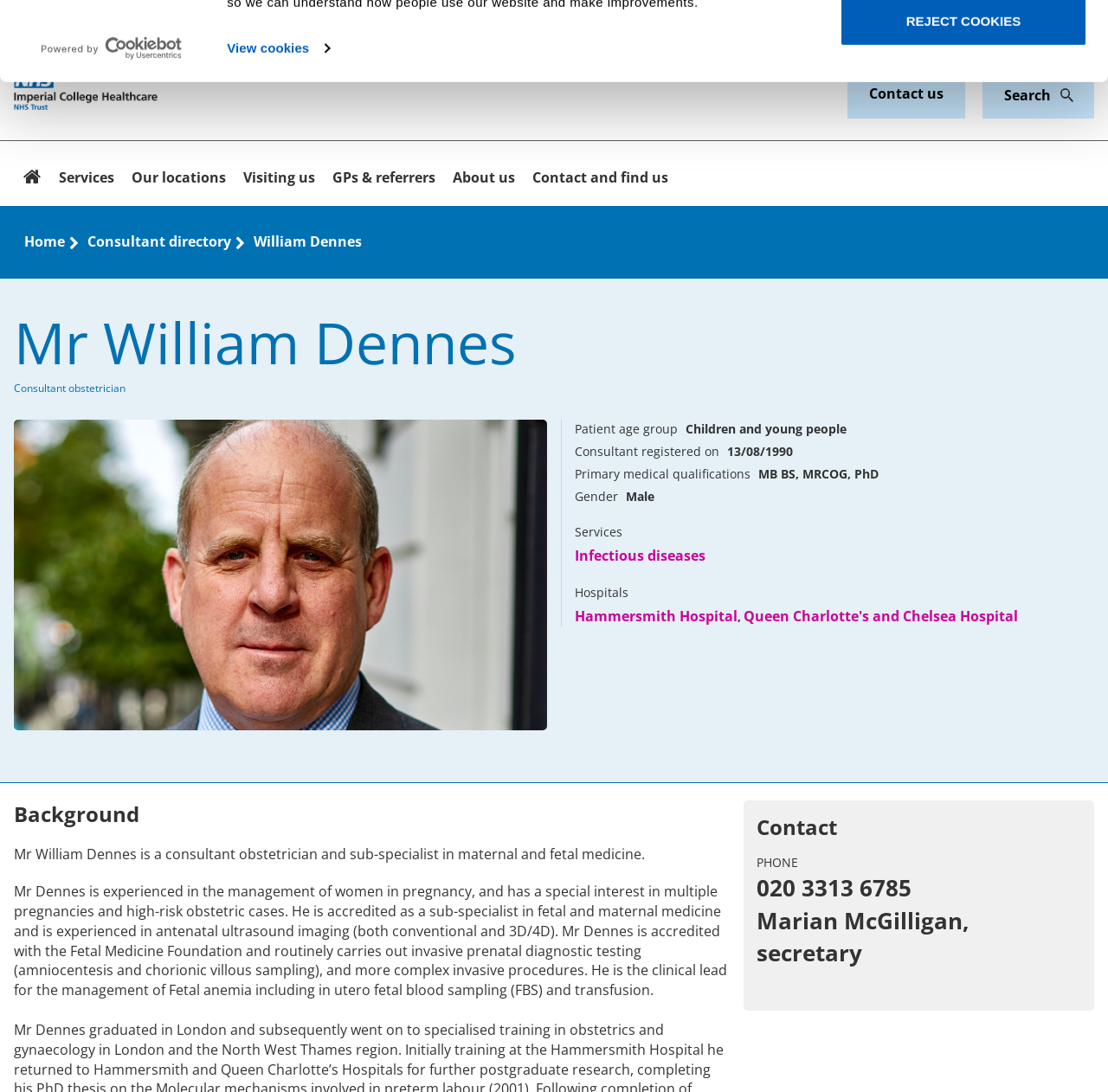What is the name of the hospital where Mr William Dennes works?
Give a thorough and detailed response to the question.

One of the hospitals where Mr William Dennes works is Hammersmith Hospital, as mentioned in the 'Hospitals' section under 'Services'.